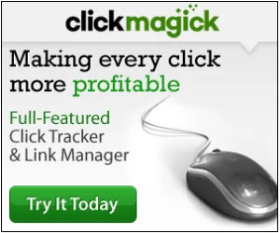Produce a meticulous caption for the image.

The image features a promotional banner for ClickMagick, a robust click tracking and link management tool designed to enhance online marketing efficiency. At the top, the brand name "clickmagick" is prominently displayed in a bold, modern font, emphasizing its focus on transforming every click into a profitable opportunity. The tagline reads, "Making every click more profitable," highlighting the tool’s purpose of maximizing the effectiveness of digital marketing efforts.

Below this, a brief description states that it is a "Full-Featured Click Tracker & Link Manager," conveying the comprehensive capabilities of the software in managing and tracking online interactions. The image also showcases a sleek computer mouse, symbolizing user engagement and interaction, which is essential for utilizing the software effectively. 

At the bottom, a green call-to-action button invites viewers to "Try It Today," encouraging immediate engagement with the service. This attractive promotional graphic effectively communicates the value of ClickMagick in optimizing online marketing strategies.